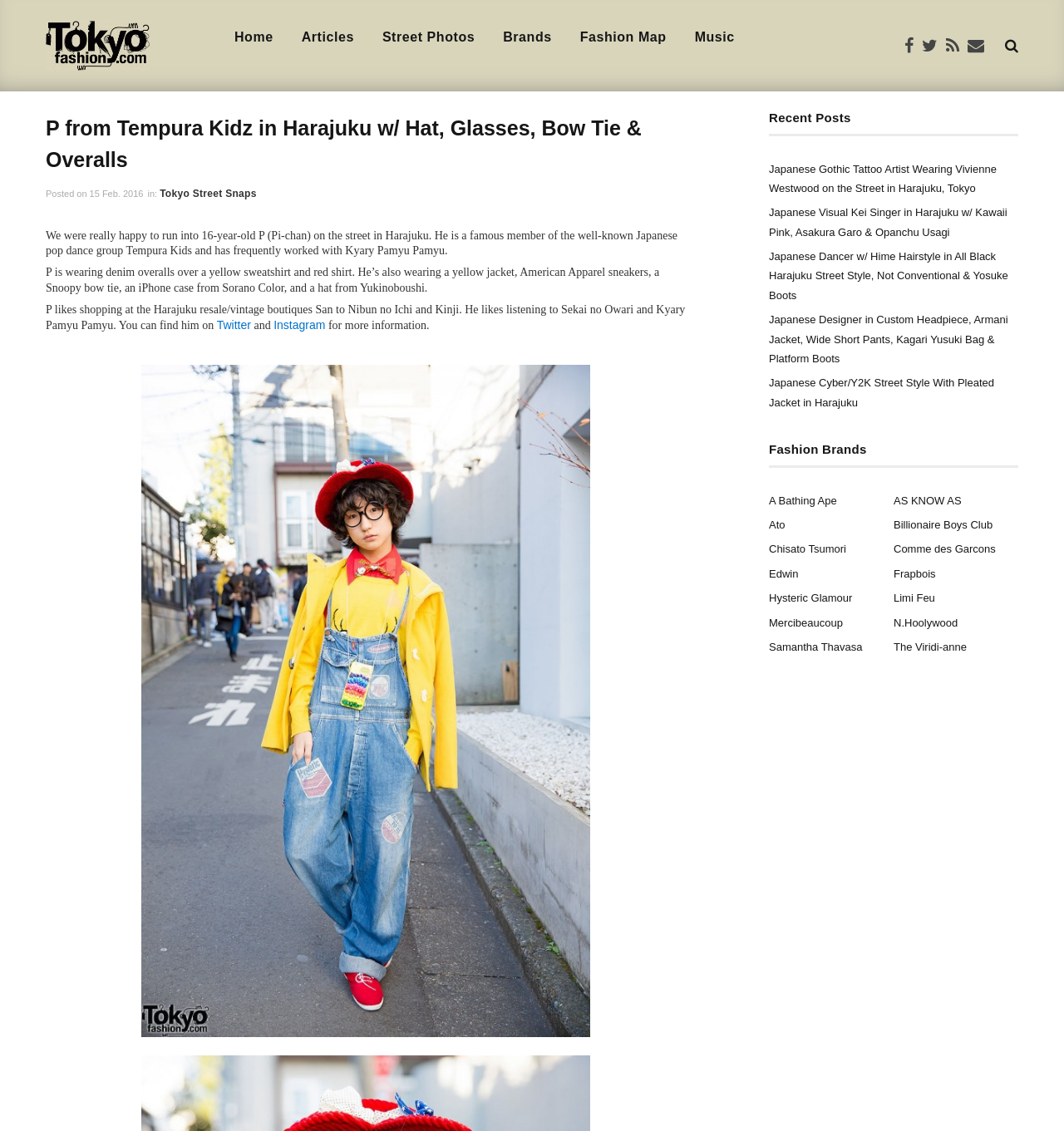What is P wearing on his head?
Answer the question with just one word or phrase using the image.

Hat